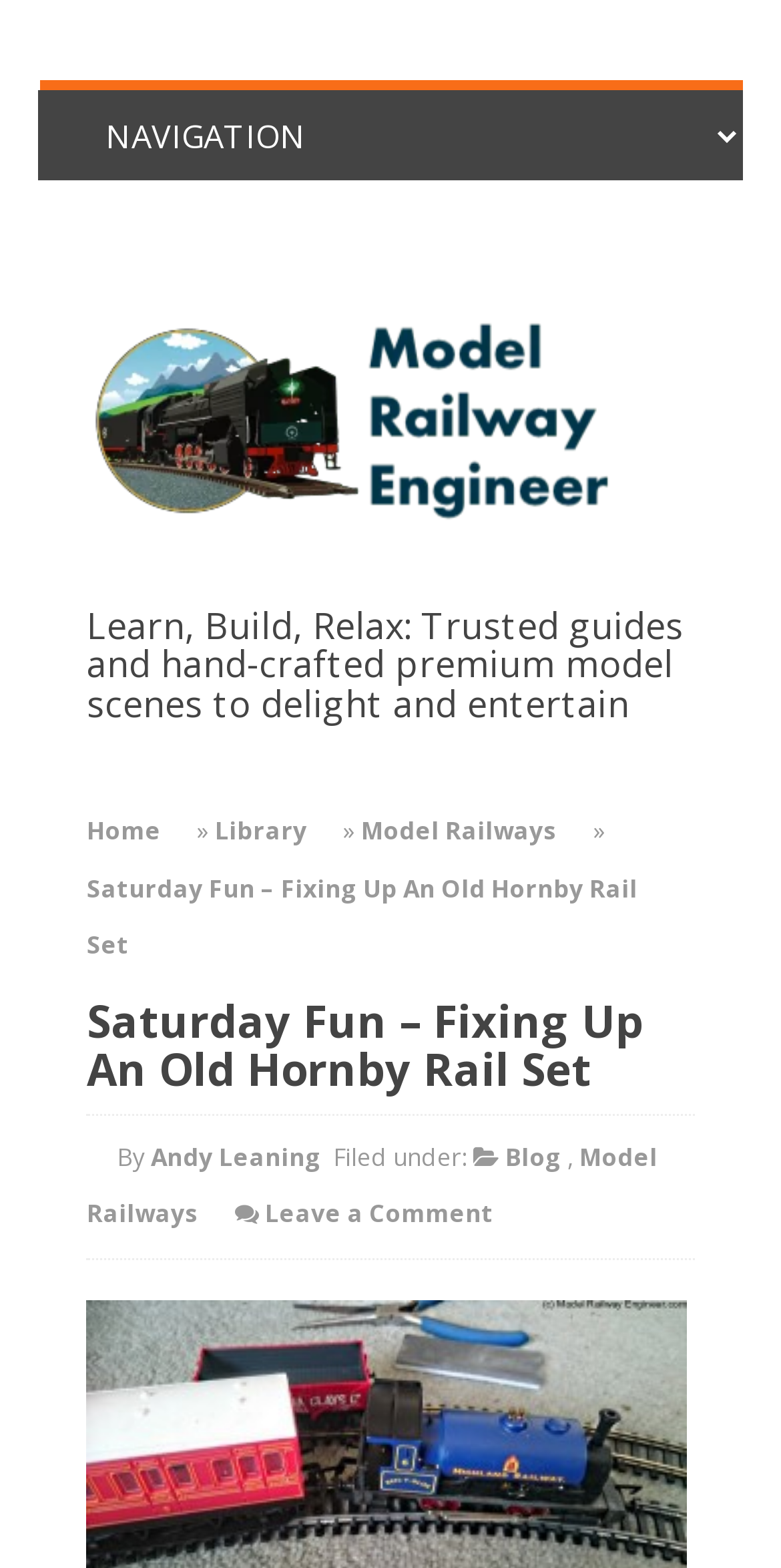Generate a thorough caption detailing the webpage content.

The webpage is about fixing up an old Hornby train set, with a focus on model railways. At the top left, there is a combobox with a popup menu. Next to it, on the top center, is the Model Railway Engineer logo, which is an image linked to the website's homepage. 

Below the logo, there is a heading that describes the website's purpose, followed by a navigation menu with links to the home page, library, and model railways sections. 

The main content of the webpage is headed by a title, "Saturday Fun – Fixing Up An Old Hornby Rail Set", which is also the title of the article. The author's name, Andy Leaning, is mentioned below the title, along with the categories the article is filed under, including Blog and Model Railways. 

There is a call-to-action link to leave a comment at the bottom of the article. The overall layout is organized, with clear headings and concise text, making it easy to navigate and read.